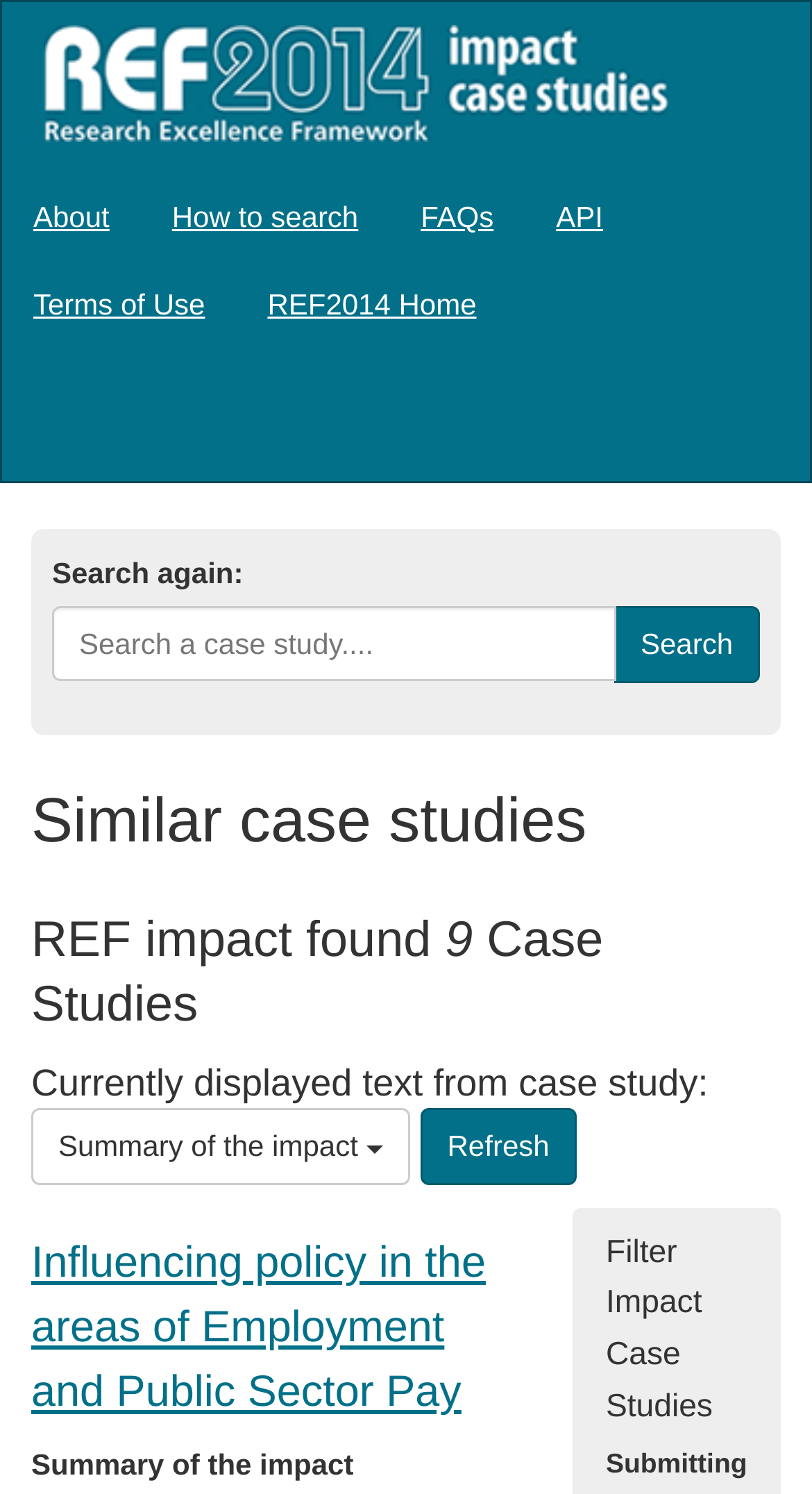Determine the bounding box coordinates of the clickable element necessary to fulfill the instruction: "Log in". Provide the coordinates as four float numbers within the 0 to 1 range, i.e., [left, top, right, bottom].

[0.861, 0.271, 0.959, 0.293]